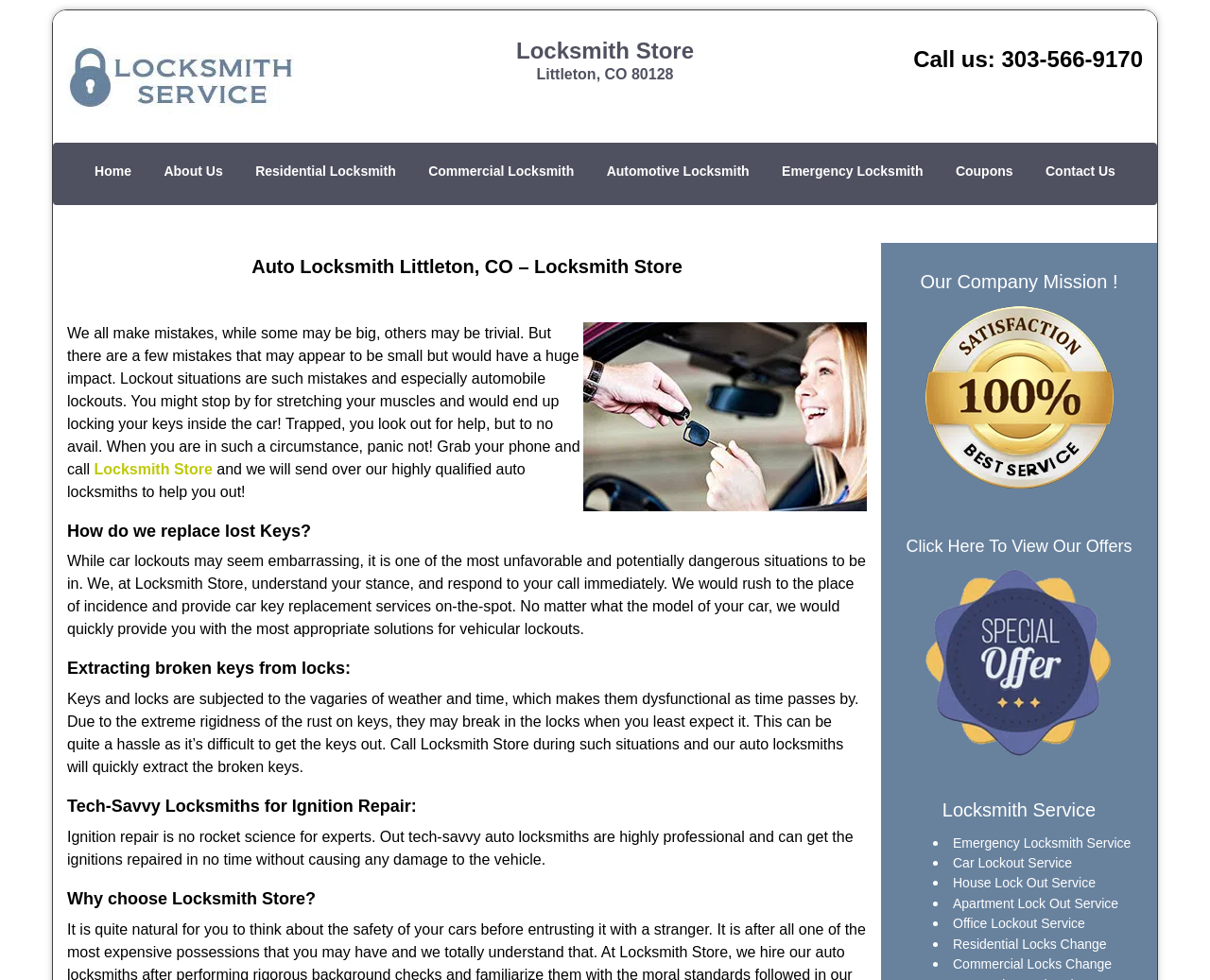Determine the bounding box coordinates for the element that should be clicked to follow this instruction: "View the 'About Us' page". The coordinates should be given as four float numbers between 0 and 1, in the format [left, top, right, bottom].

[0.124, 0.146, 0.196, 0.209]